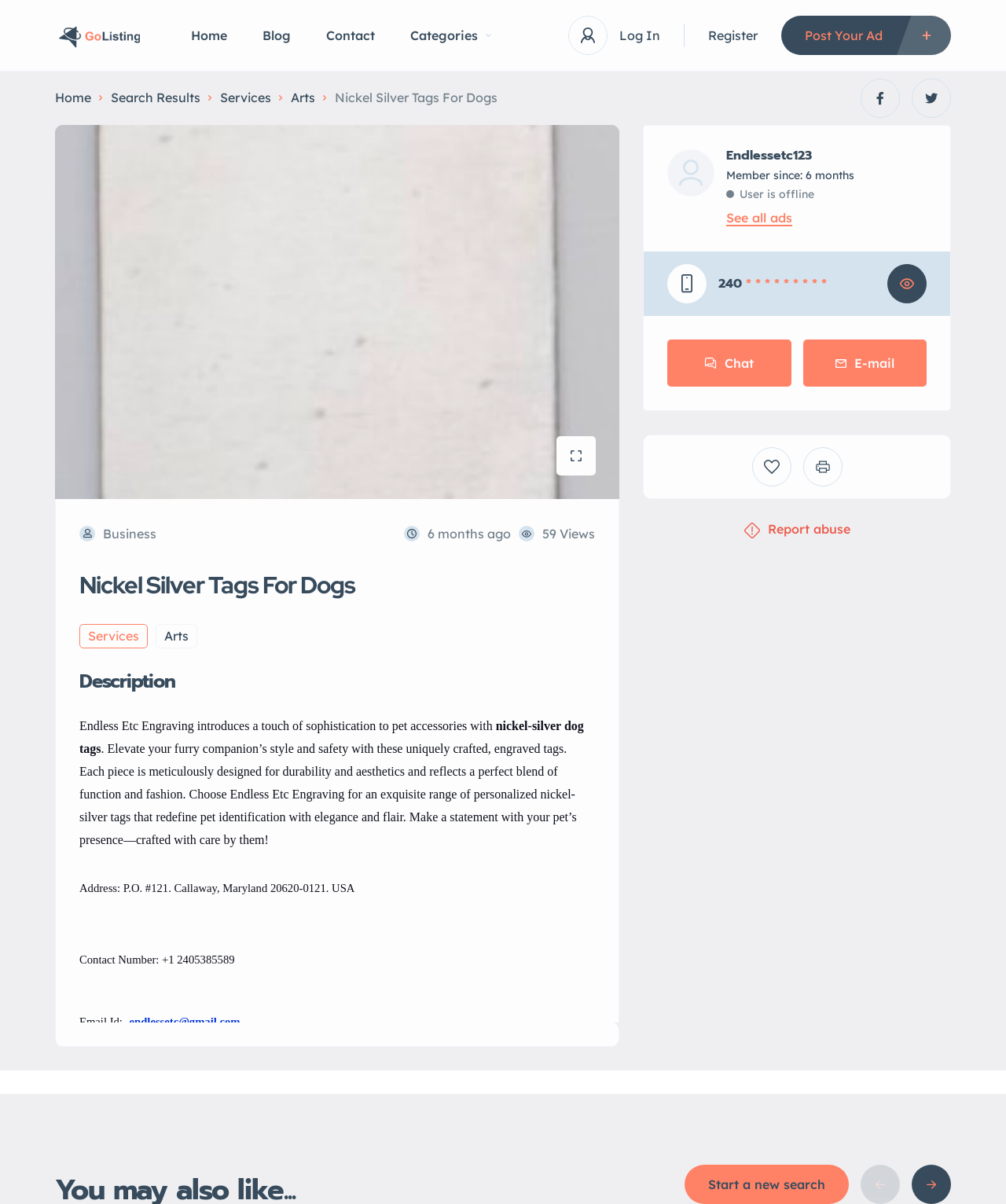Please identify the bounding box coordinates of the element I should click to complete this instruction: 'Read about 'CREDITS''. The coordinates should be given as four float numbers between 0 and 1, like this: [left, top, right, bottom].

None